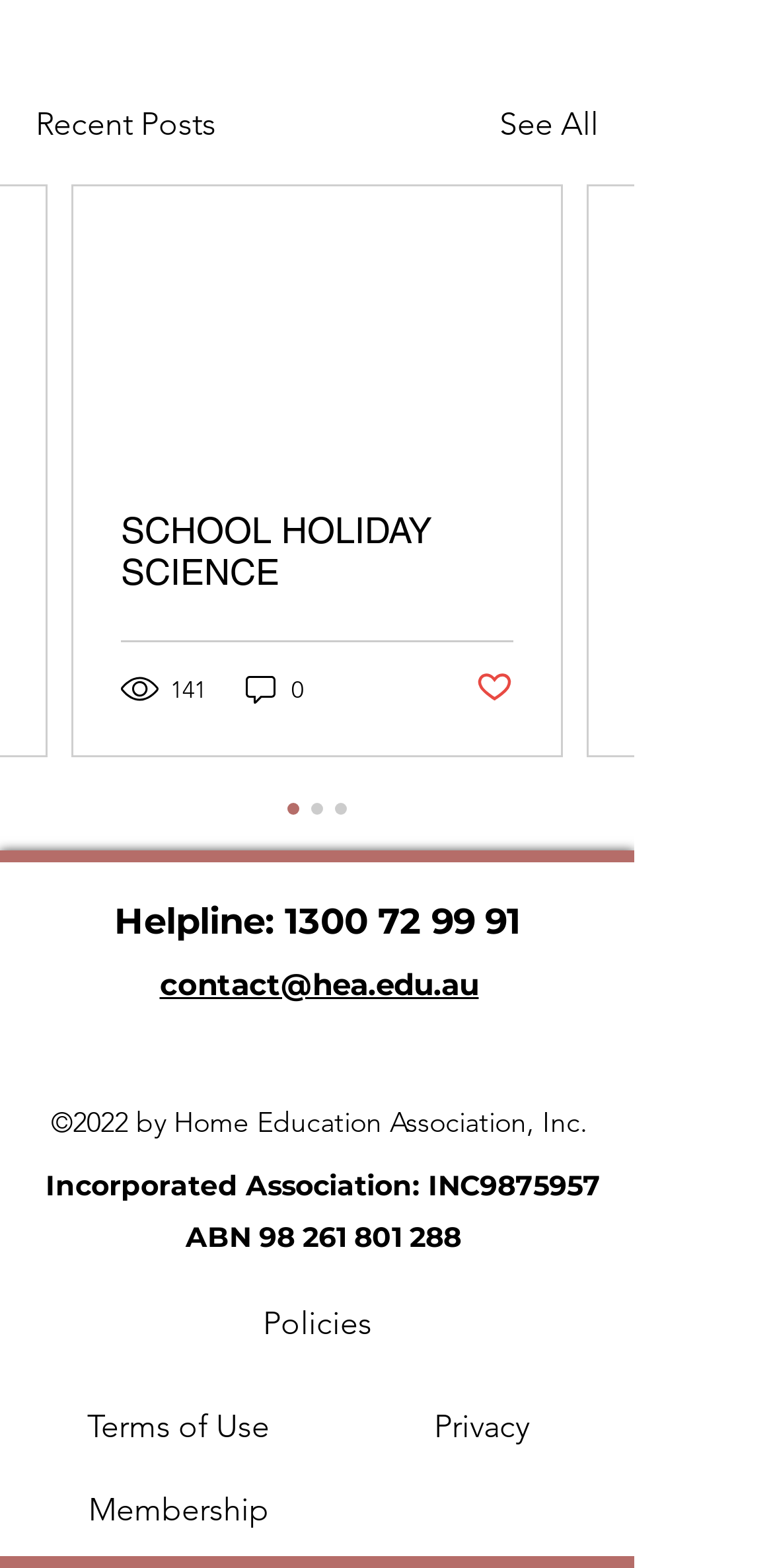Determine the bounding box coordinates of the region to click in order to accomplish the following instruction: "See all recent posts". Provide the coordinates as four float numbers between 0 and 1, specifically [left, top, right, bottom].

[0.646, 0.065, 0.774, 0.095]